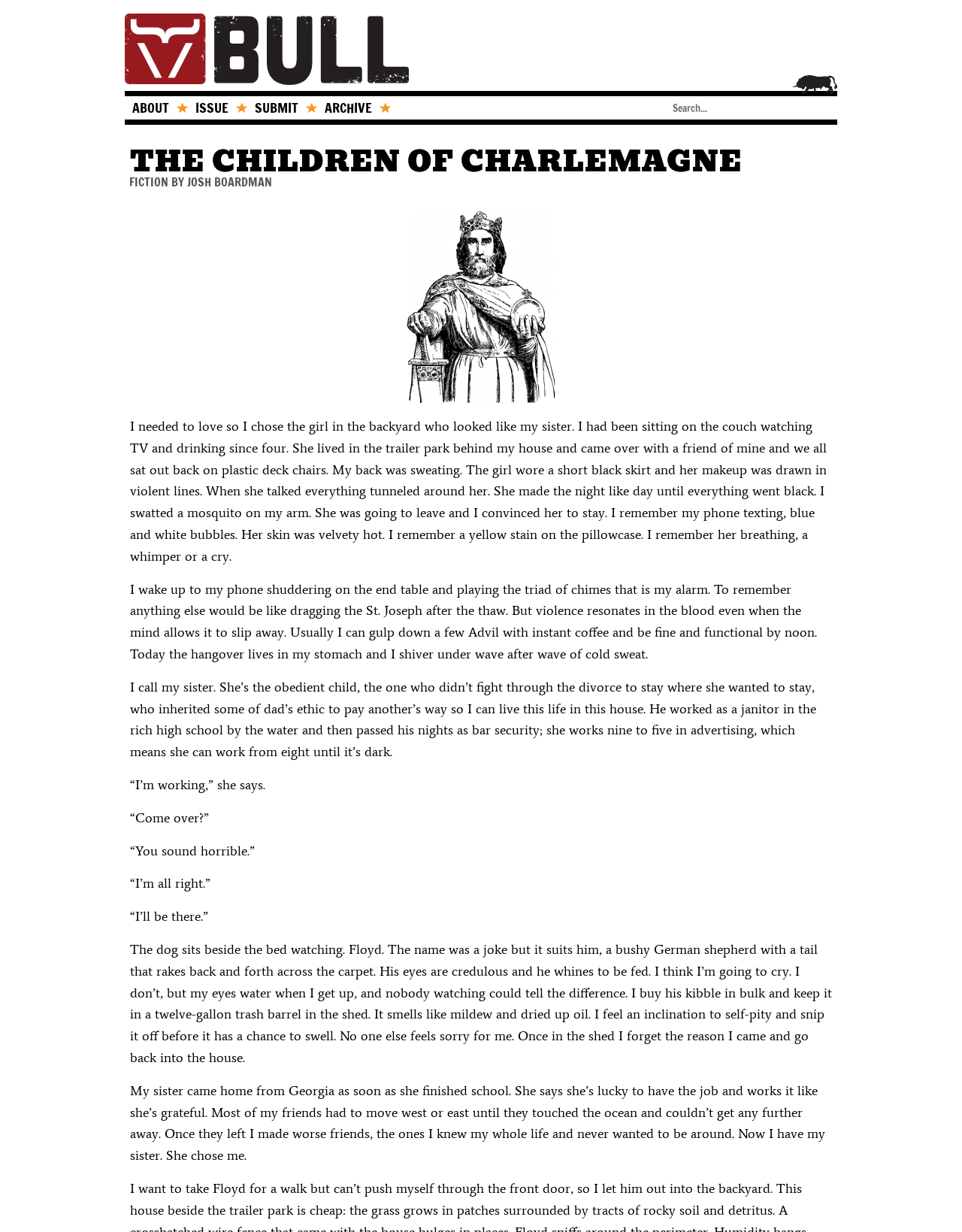Respond to the question with just a single word or phrase: 
What is the name of the author of the story?

Josh Boardman